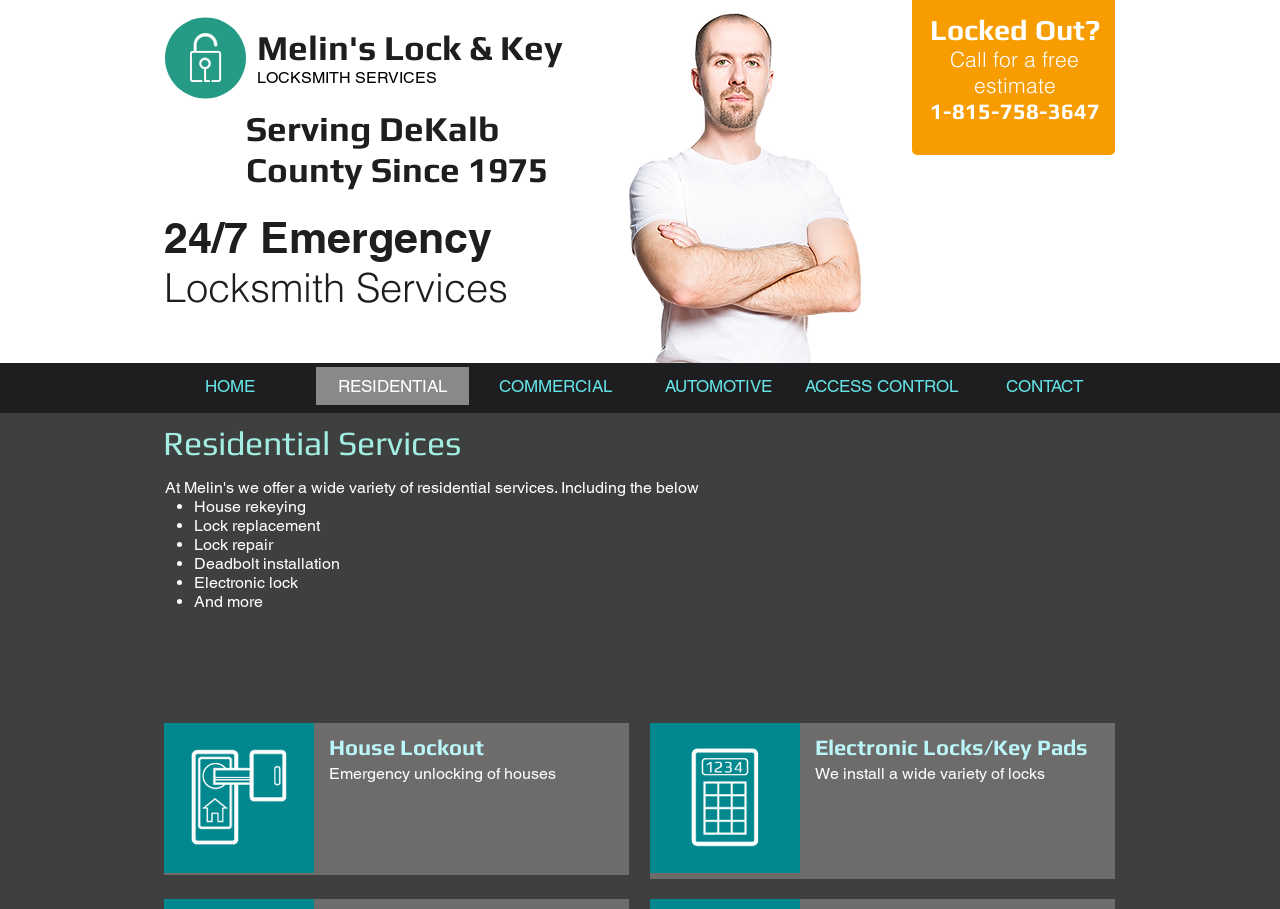Provide the bounding box coordinates of the HTML element this sentence describes: "Bruno Peyron's 'Explorer'".

None